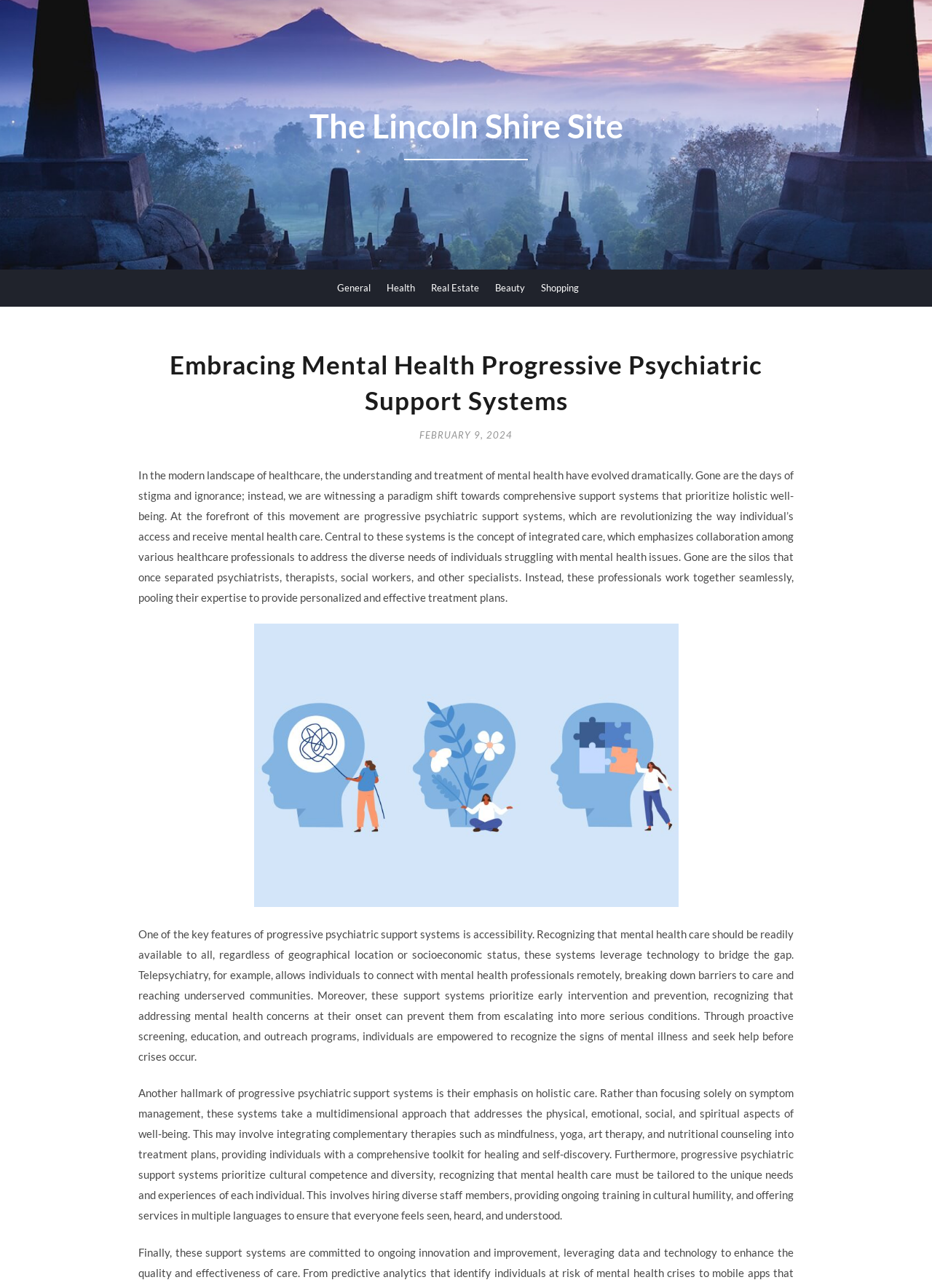Determine the webpage's heading and output its text content.

Embracing Mental Health Progressive Psychiatric Support Systems